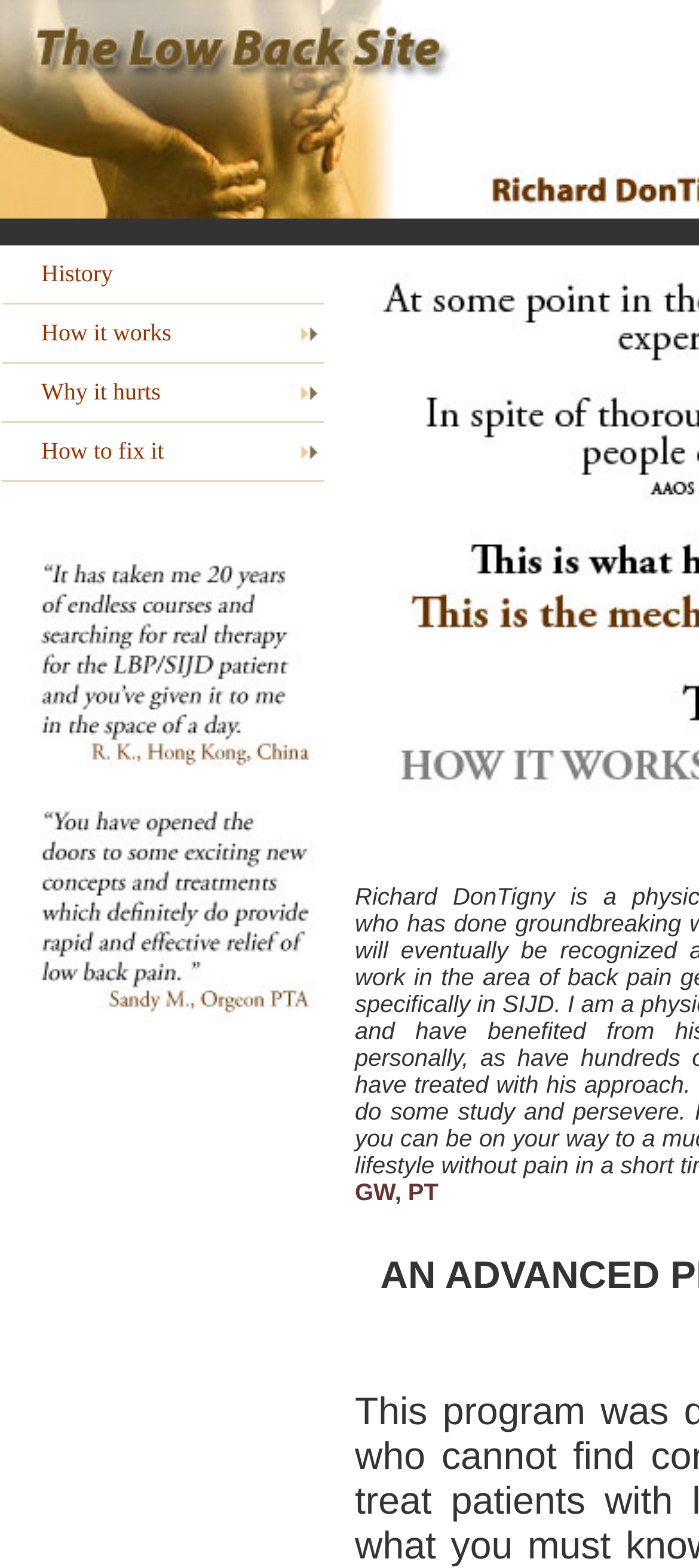Given the element description "How it works" in the screenshot, predict the bounding box coordinates of that UI element.

[0.003, 0.195, 0.464, 0.23]